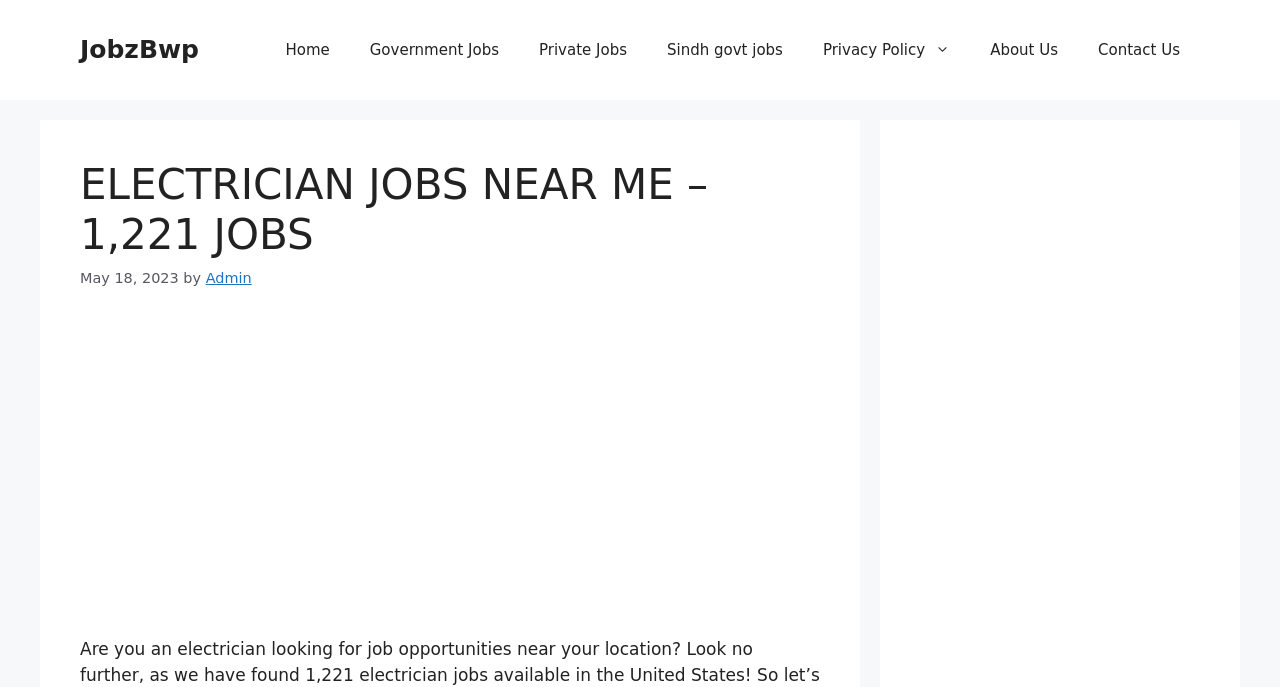What is the name of the website?
Respond to the question with a single word or phrase according to the image.

JobzBwp